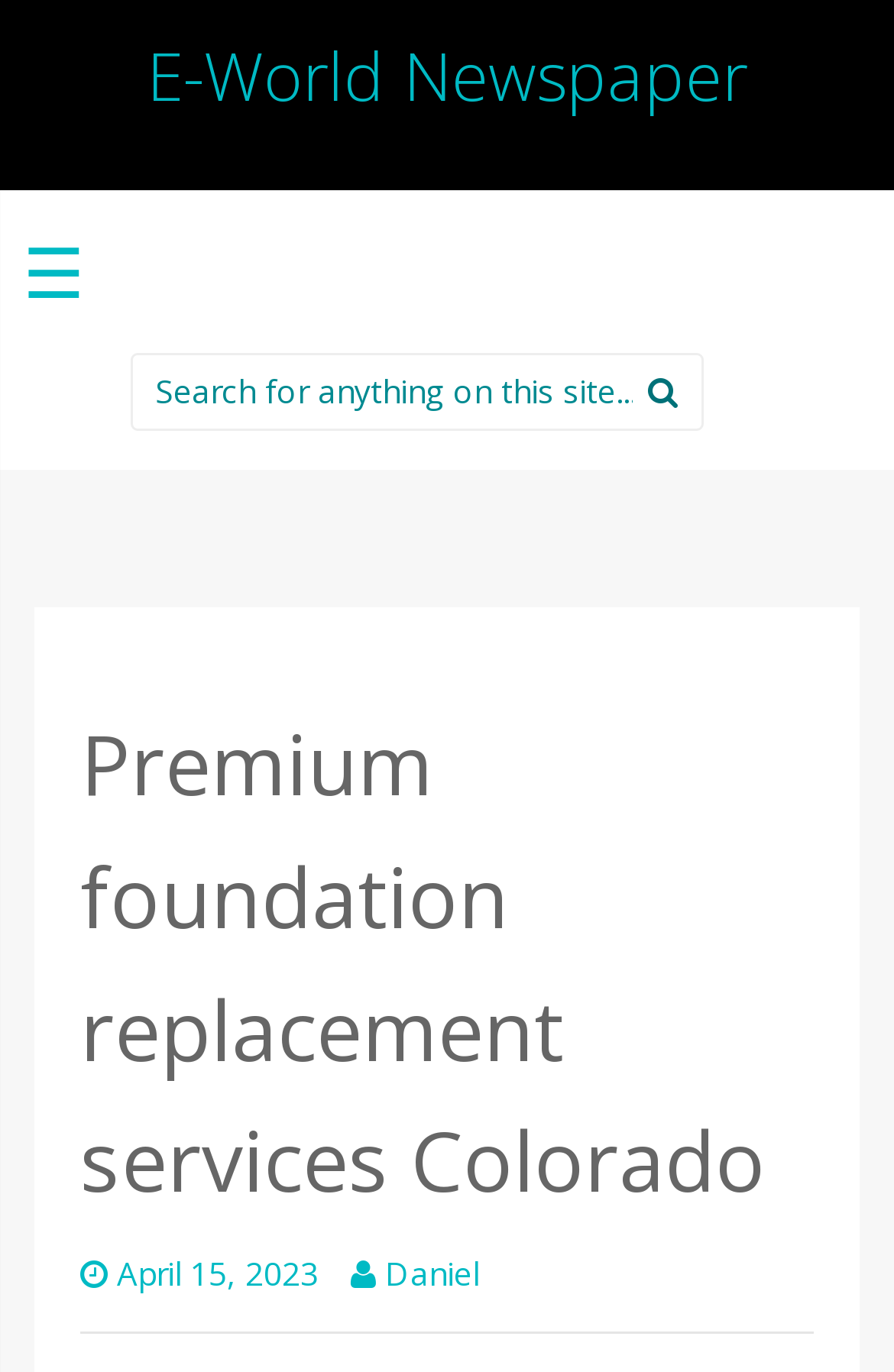Extract the bounding box coordinates of the UI element described by: "Daniel". The coordinates should include four float numbers ranging from 0 to 1, e.g., [left, top, right, bottom].

[0.431, 0.912, 0.536, 0.943]